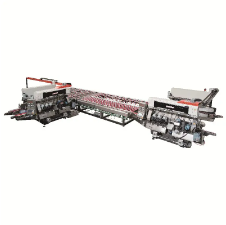Answer the question briefly using a single word or phrase: 
What type of edges does this machine produce?

Smooth, polished edges